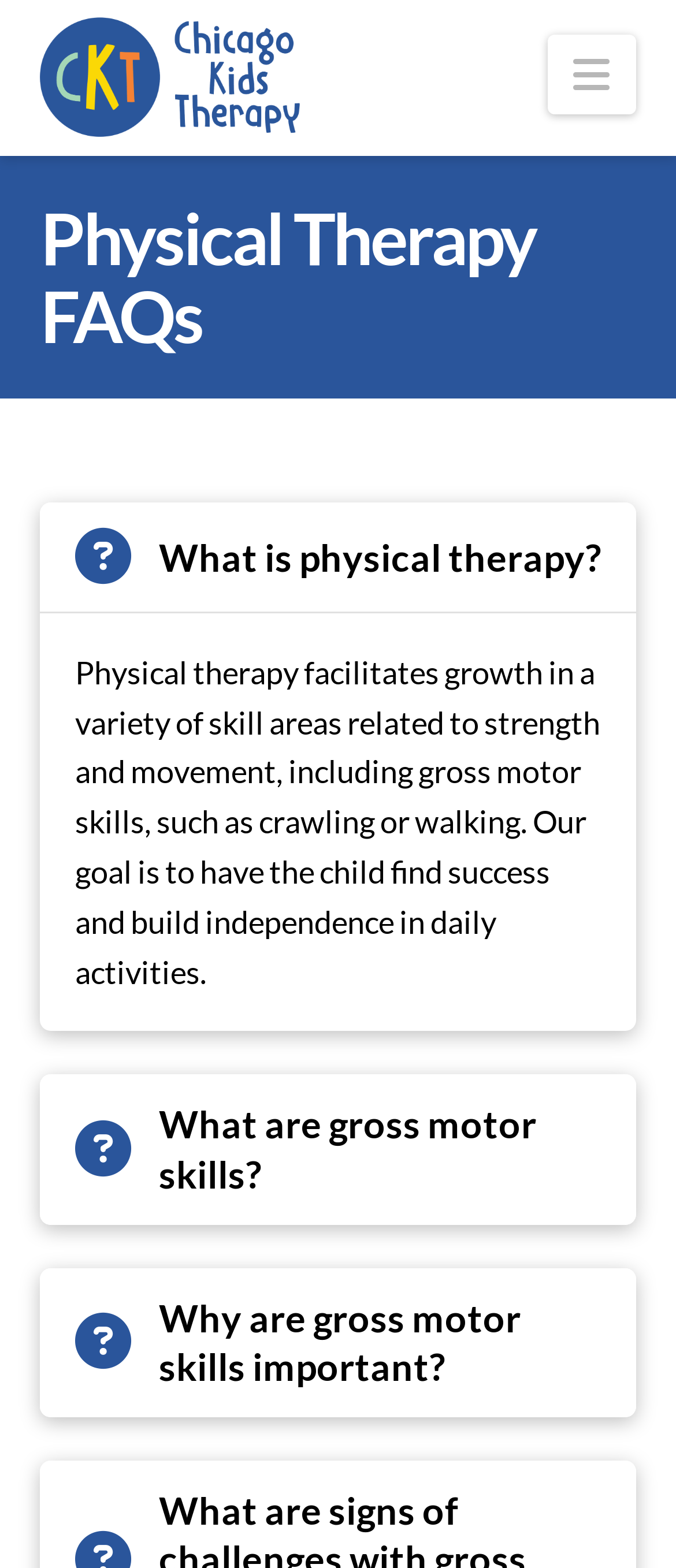Identify and provide the main heading of the webpage.

Physical Therapy FAQs